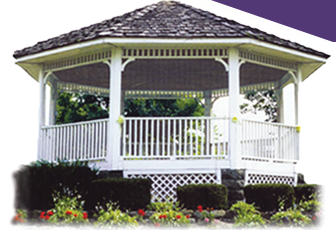Illustrate the image with a detailed caption.

The image features a charming white gazebo, notable for its traditional octagonal shape and inviting construction. The gazebo is topped with a dark, textured roof that contrasts elegantly with its bright white wooden structure. Decorative elements, such as the intricate railing and latticework at the base, enhance its aesthetic appeal. Surrounding the gazebo, vibrant flower beds add a touch of color and life to the scene, making it a perfect spot for community gatherings or leisurely moments outdoors. This picturesque structure reflects a quaint, welcoming atmosphere, characteristic of North Royalton's dedication to fostering community spirit and providing beautiful spaces for residents to enjoy.